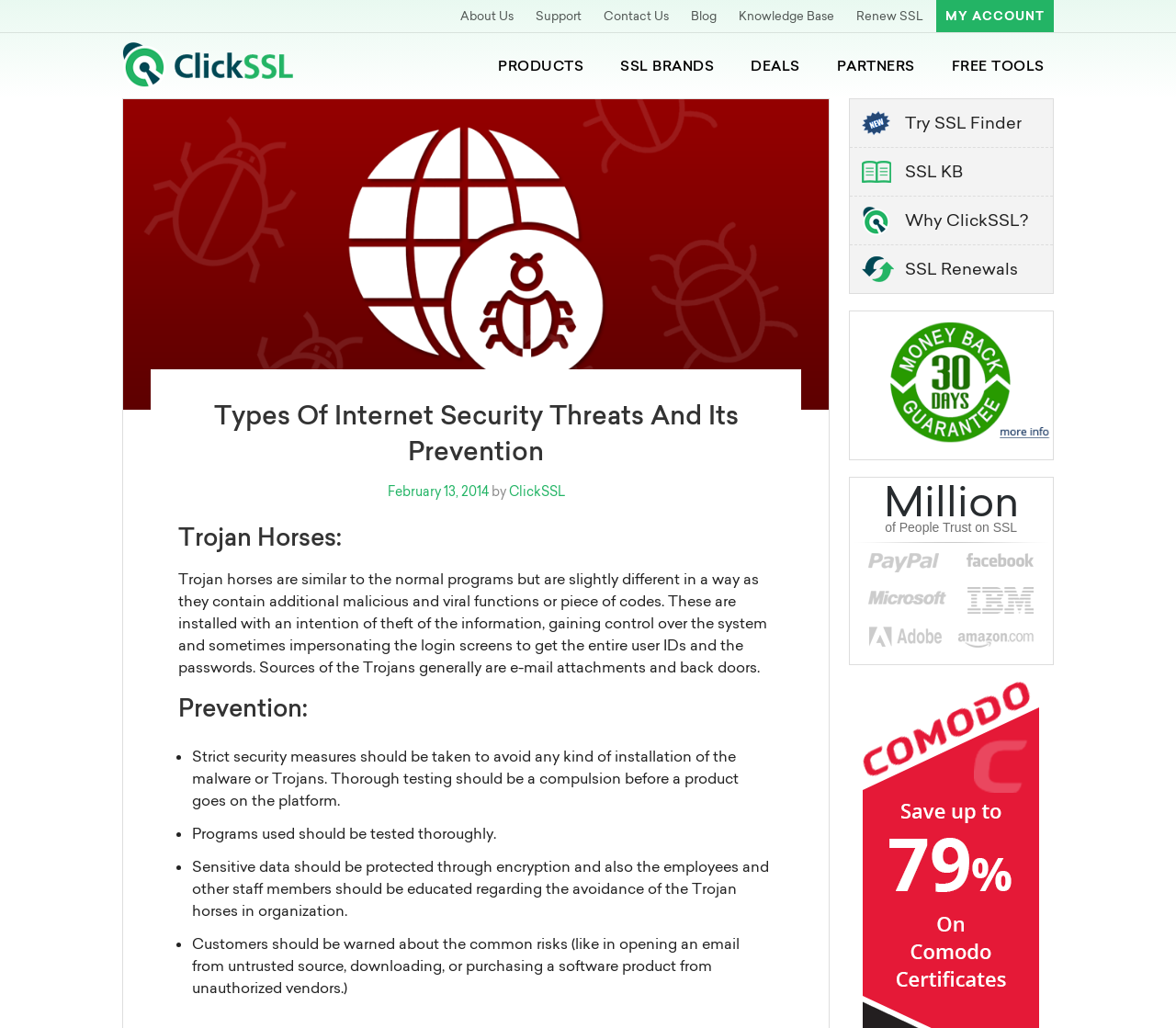Identify the bounding box coordinates of the clickable section necessary to follow the following instruction: "View the knowledge base". The coordinates should be presented as four float numbers from 0 to 1, i.e., [left, top, right, bottom].

[0.62, 0.008, 0.717, 0.022]